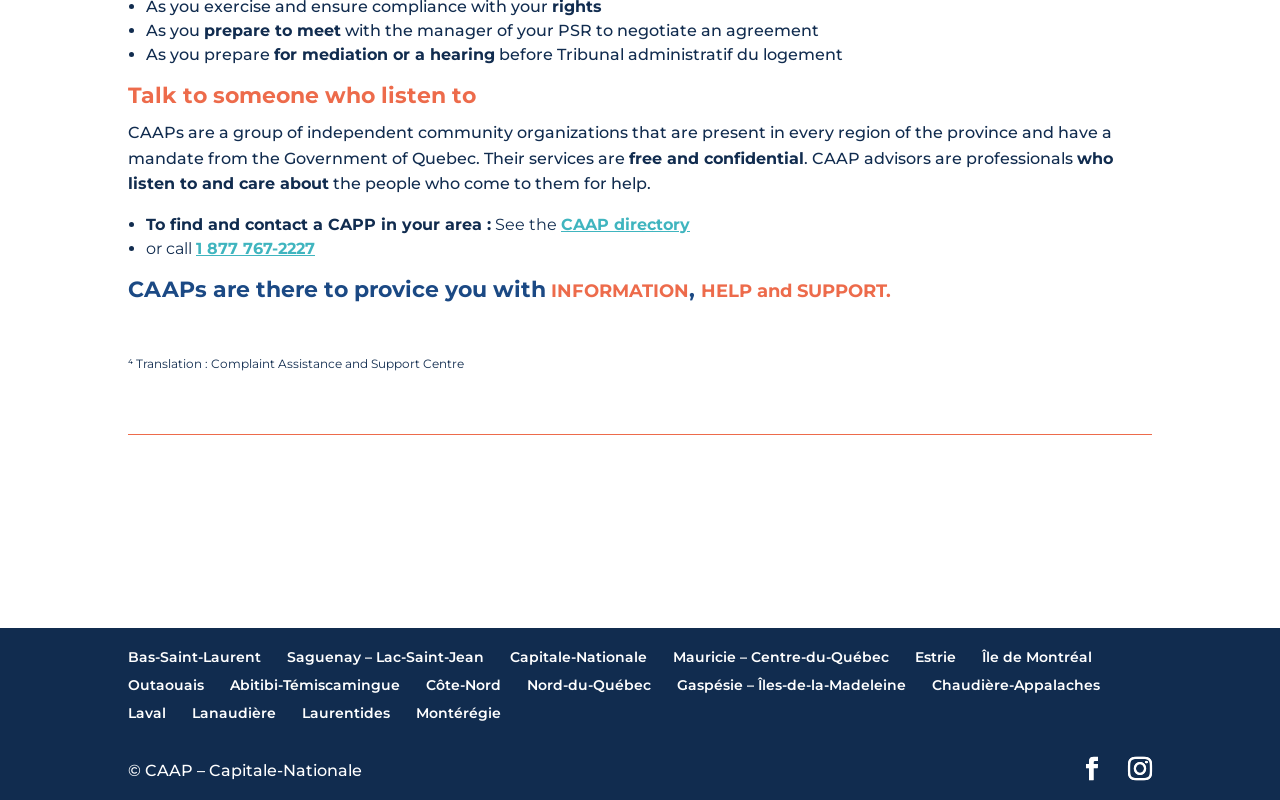Provide a brief response using a word or short phrase to this question:
What do CAAPs provide?

INFORMATION, HELP and SUPPORT